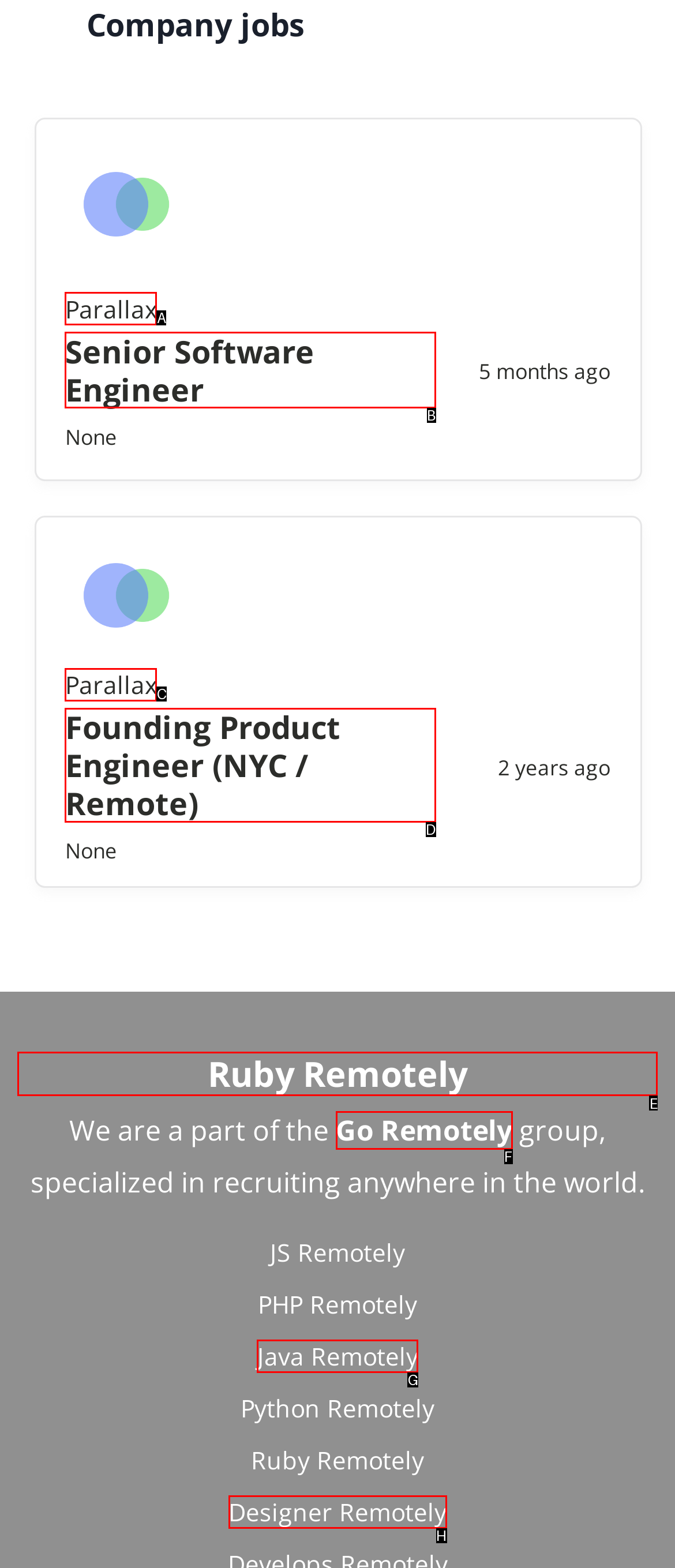Select the HTML element that should be clicked to accomplish the task: Click on Automatic filters Reply with the corresponding letter of the option.

None